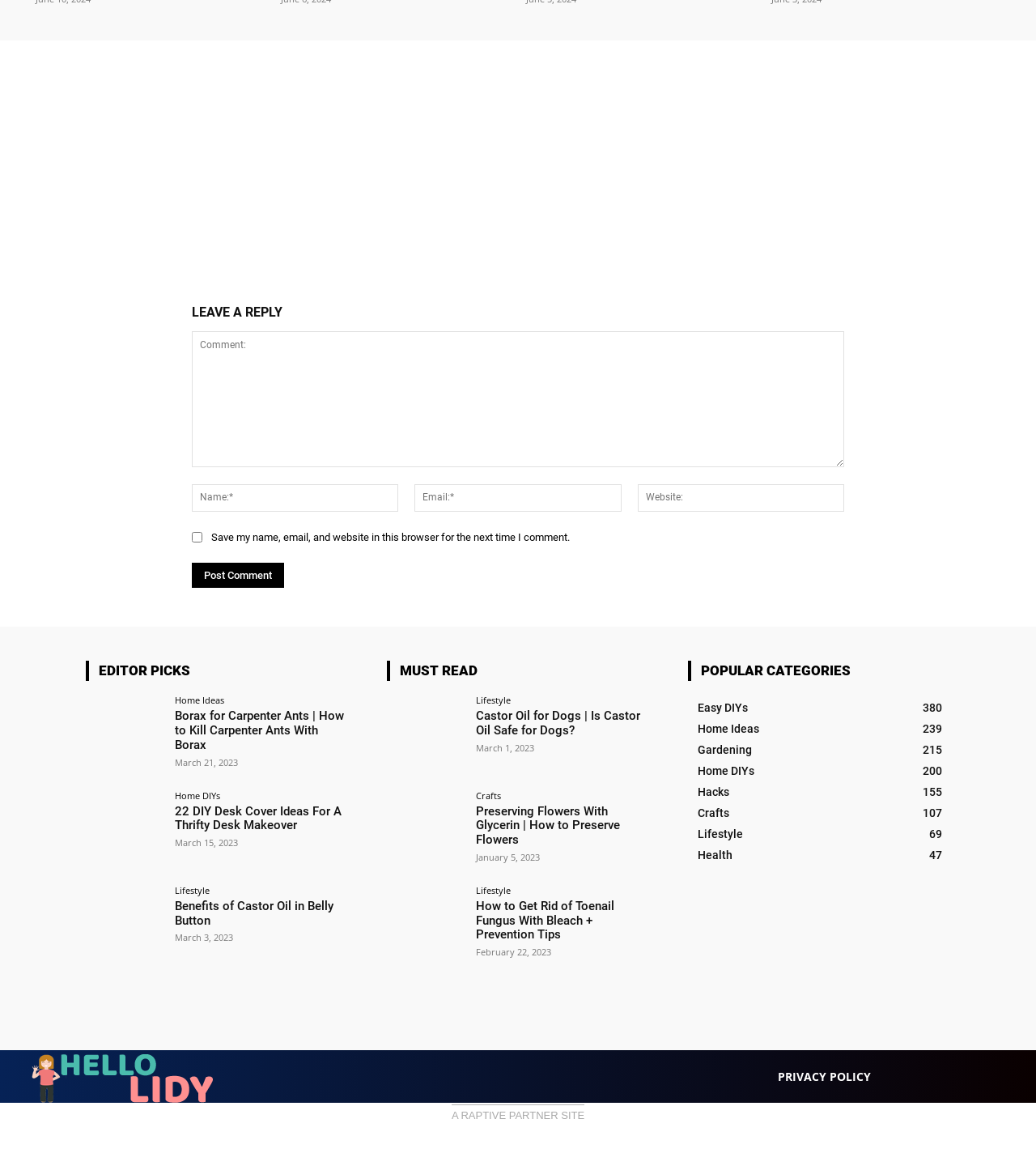Please provide the bounding box coordinates for the UI element as described: "Gardening215". The coordinates must be four floats between 0 and 1, represented as [left, top, right, bottom].

[0.673, 0.636, 0.726, 0.647]